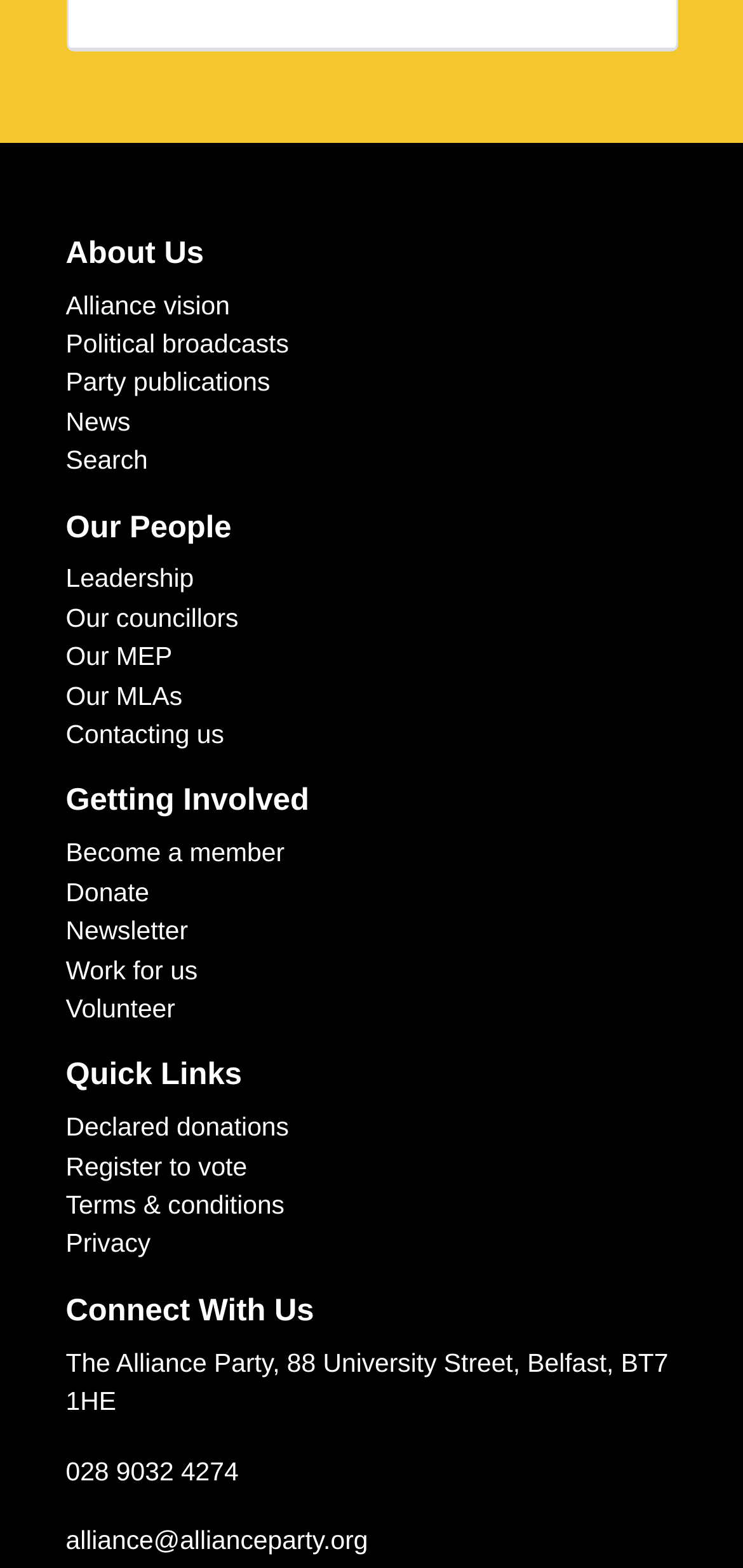Show the bounding box coordinates for the element that needs to be clicked to execute the following instruction: "Read about Our People". Provide the coordinates in the form of four float numbers between 0 and 1, i.e., [left, top, right, bottom].

[0.088, 0.326, 0.912, 0.348]